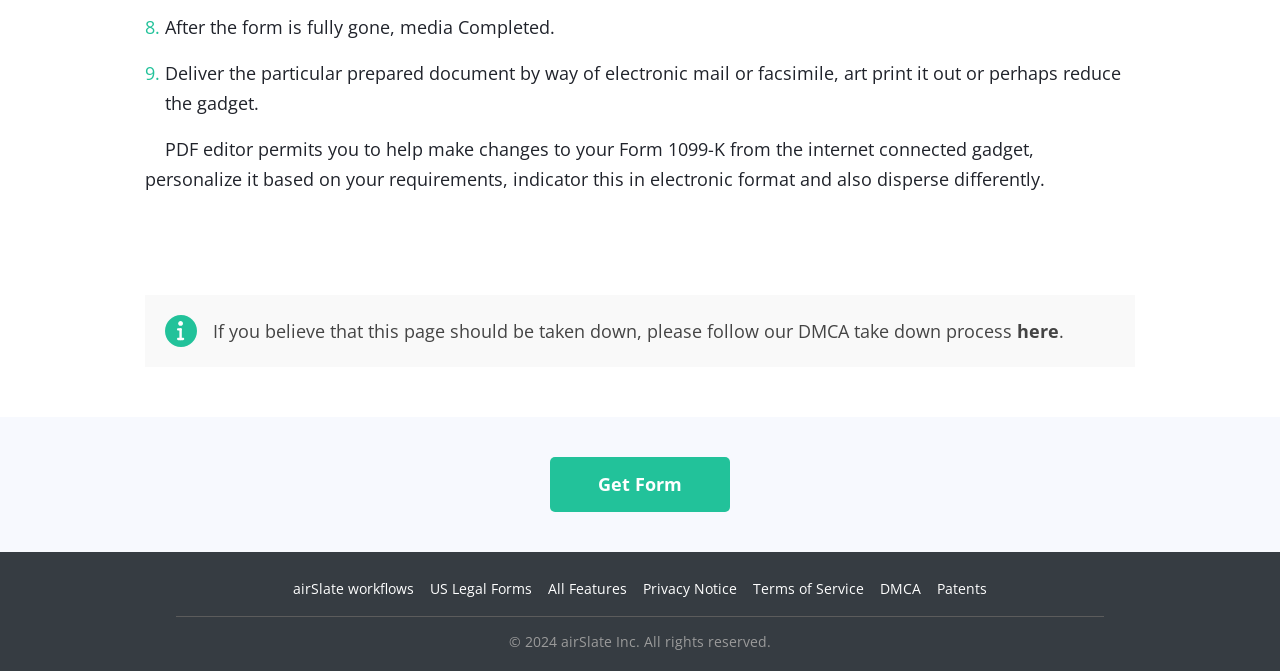Observe the image and answer the following question in detail: What is the purpose of the PDF editor?

The PDF editor is used to make changes to the Form 1099-K, allowing users to personalize it according to their needs, sign it electronically, and distribute it differently.